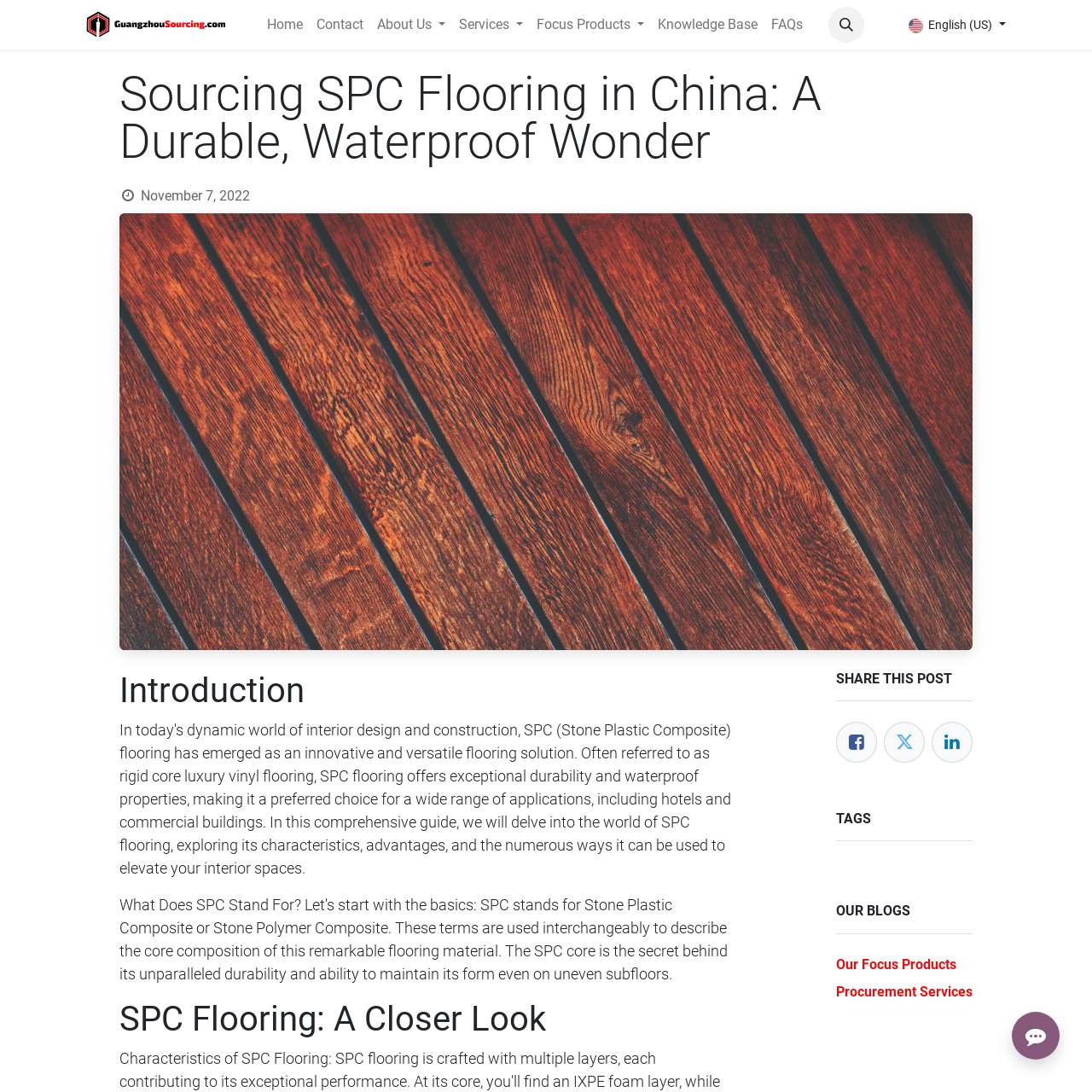Determine the bounding box coordinates of the area to click in order to meet this instruction: "Click the logo of Guangzhou Sourcing".

[0.066, 0.007, 0.216, 0.038]